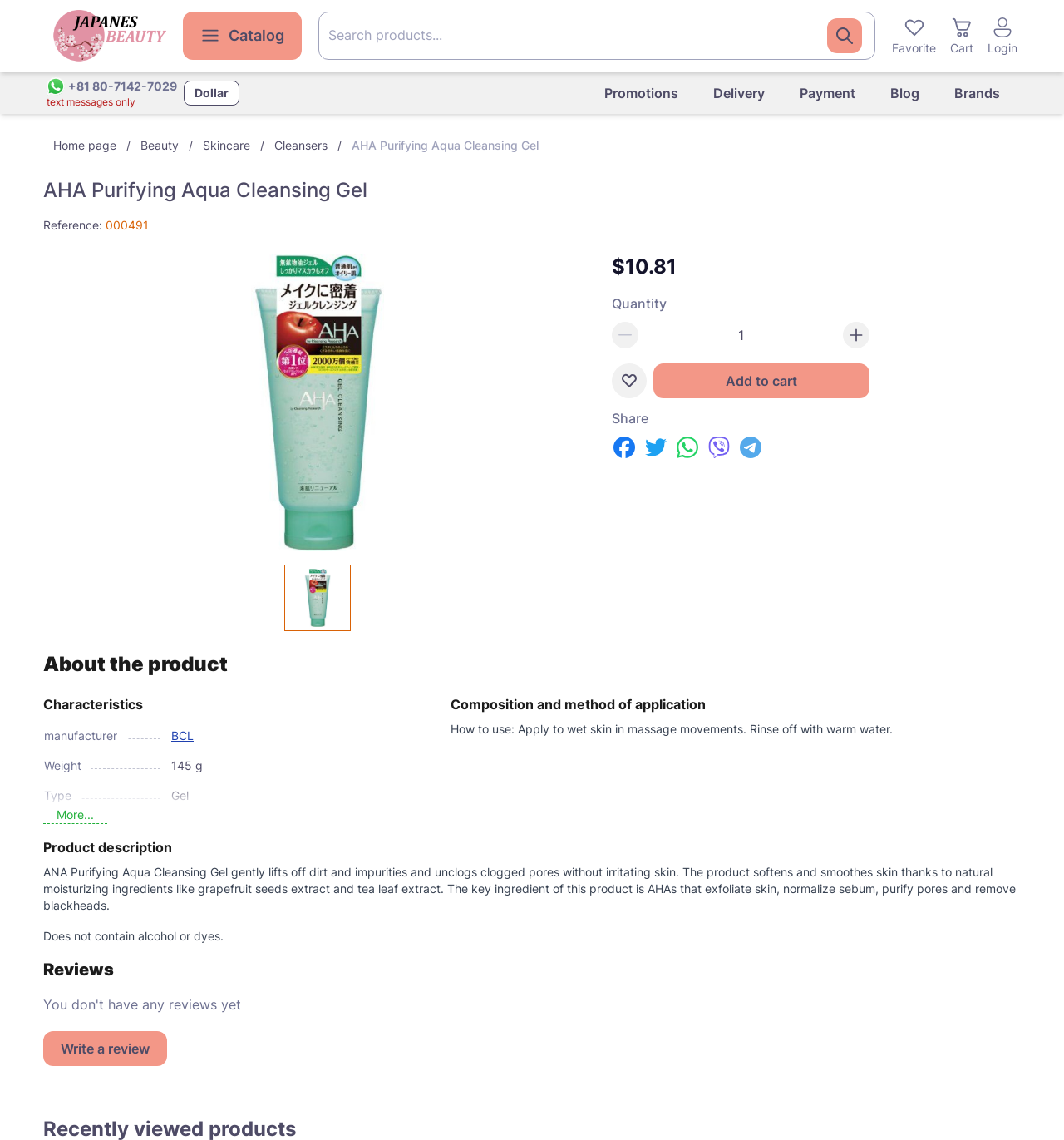Please identify the bounding box coordinates of the region to click in order to complete the given instruction: "View product details". The coordinates should be four float numbers between 0 and 1, i.e., [left, top, right, bottom].

[0.321, 0.117, 0.506, 0.138]